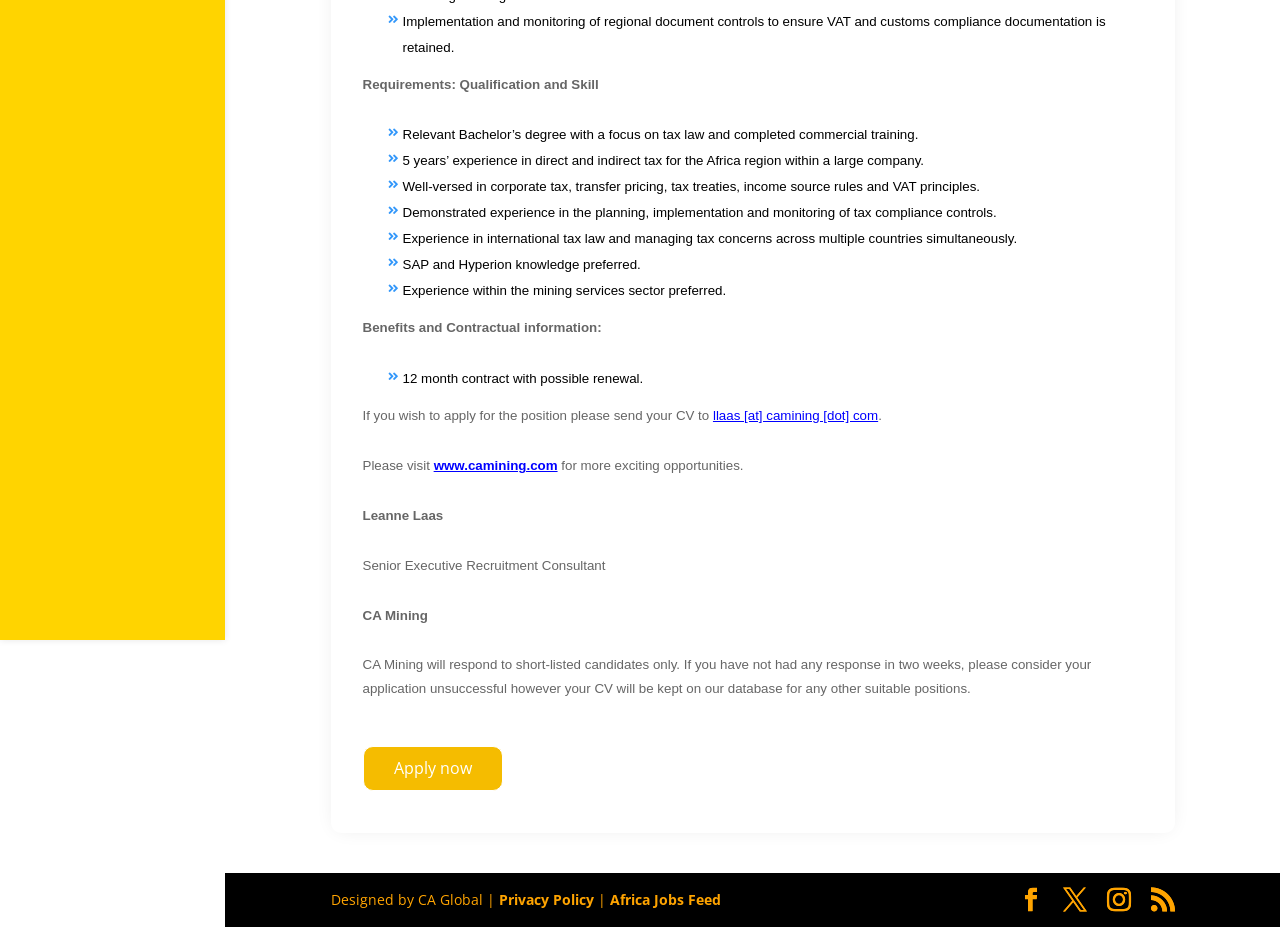Using the webpage screenshot and the element description Privacy Policy, determine the bounding box coordinates. Specify the coordinates in the format (top-left x, top-left y, bottom-right x, bottom-right y) with values ranging from 0 to 1.

[0.389, 0.96, 0.464, 0.981]